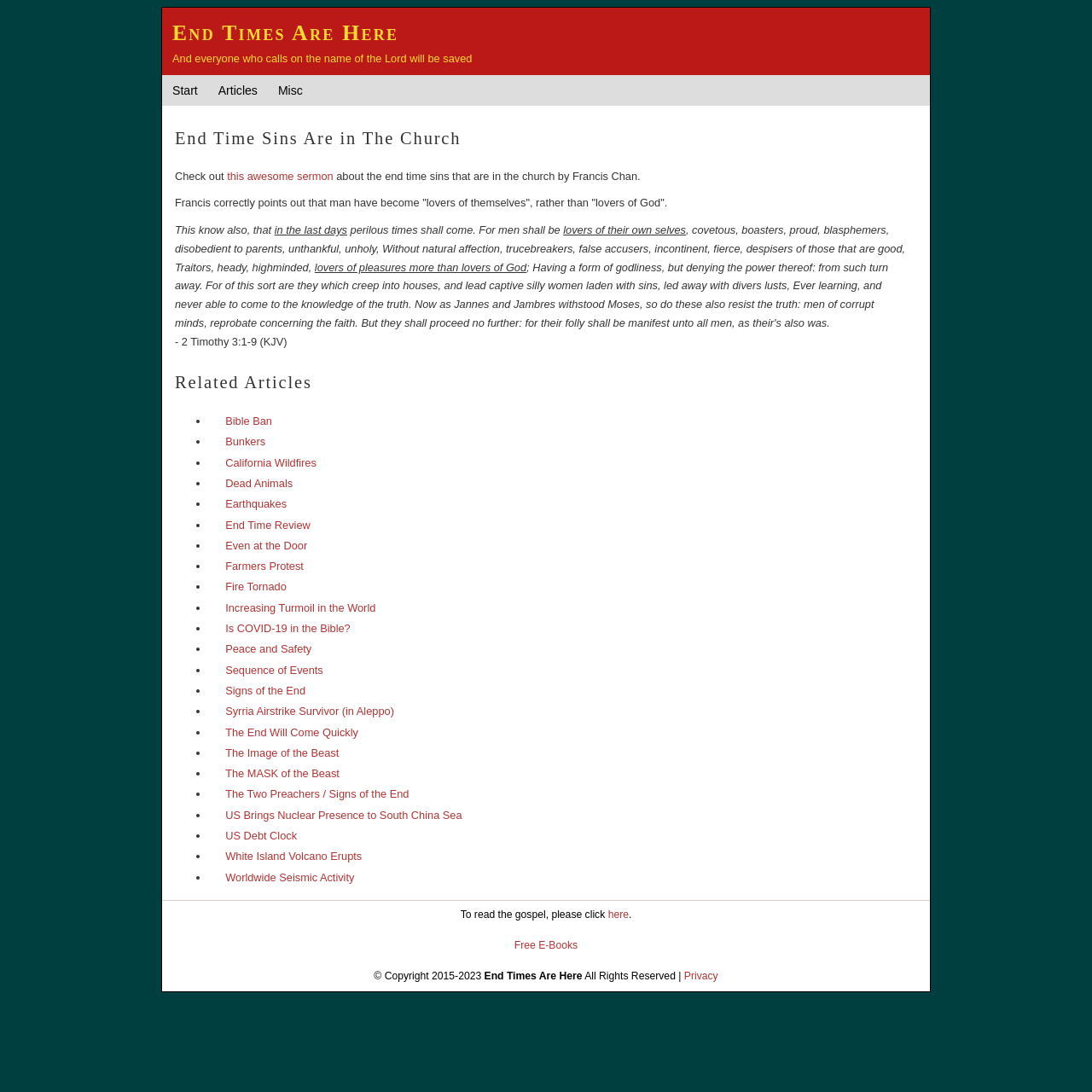Who is the author of the sermon mentioned on this webpage?
Answer the question using a single word or phrase, according to the image.

Francis Chan